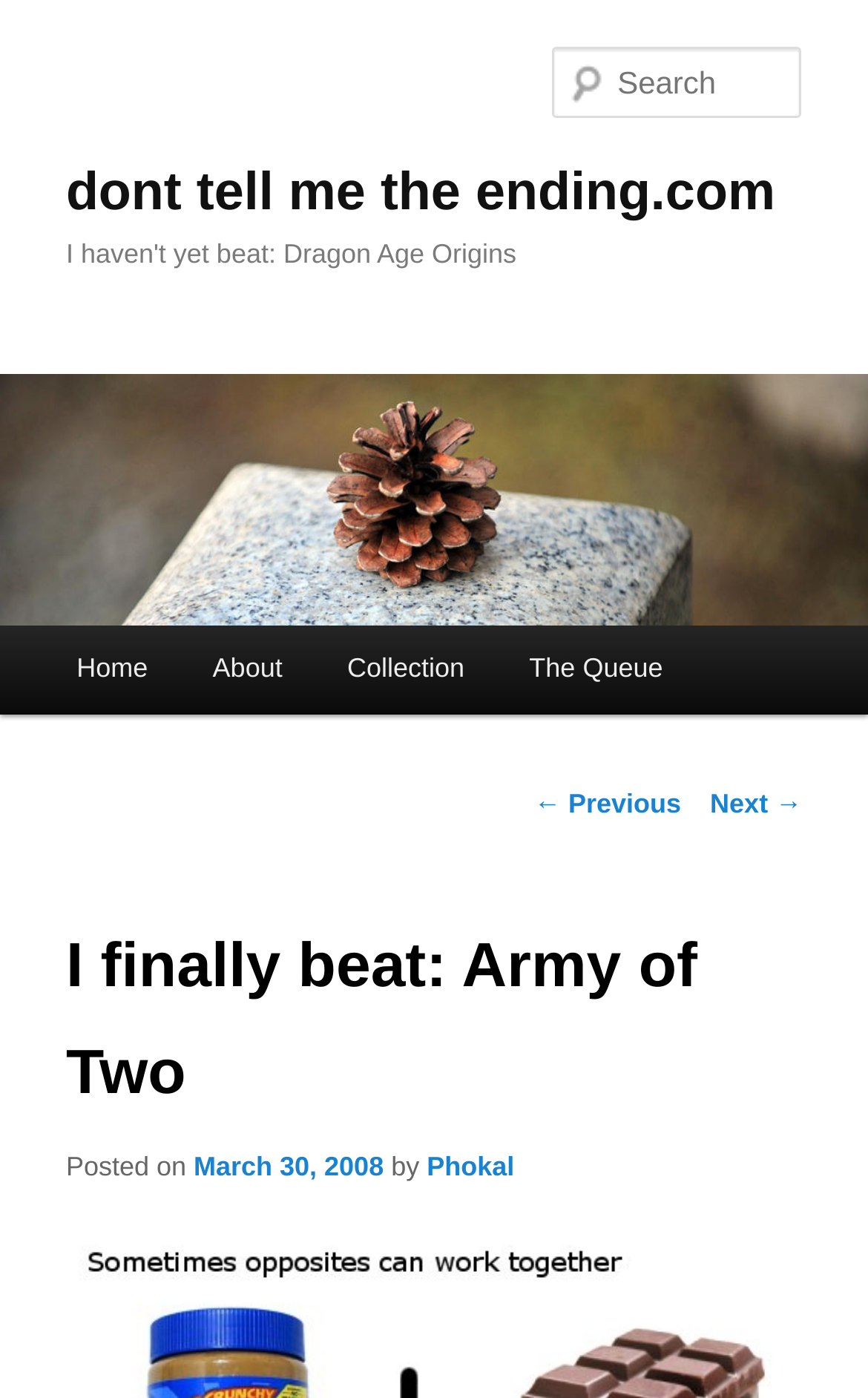Ascertain the bounding box coordinates for the UI element detailed here: "dont tell me the ending.com". The coordinates should be provided as [left, top, right, bottom] with each value being a float between 0 and 1.

[0.076, 0.116, 0.893, 0.159]